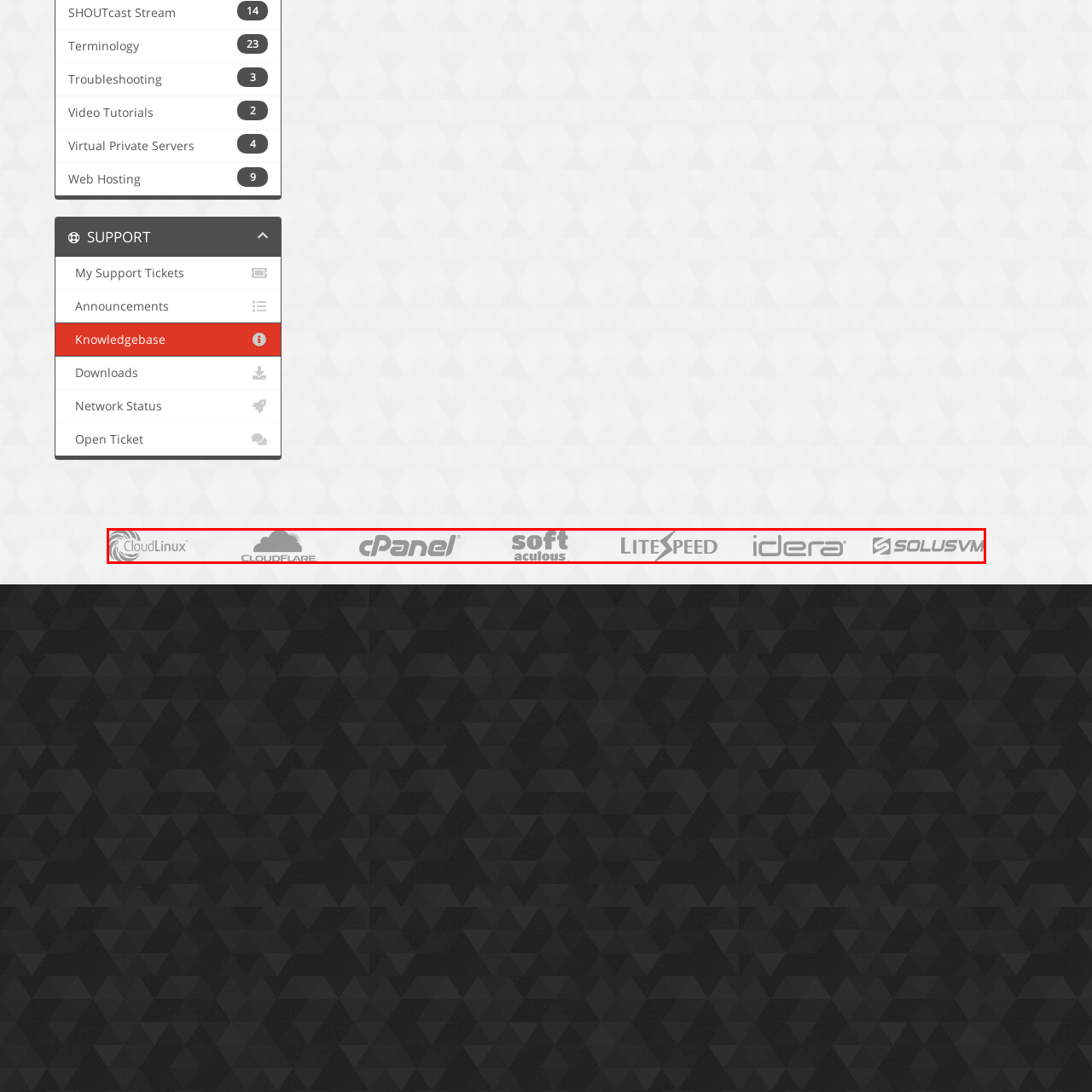View the image inside the red box and answer the question briefly with a word or phrase:
What is Idera's primary focus?

Database management solutions